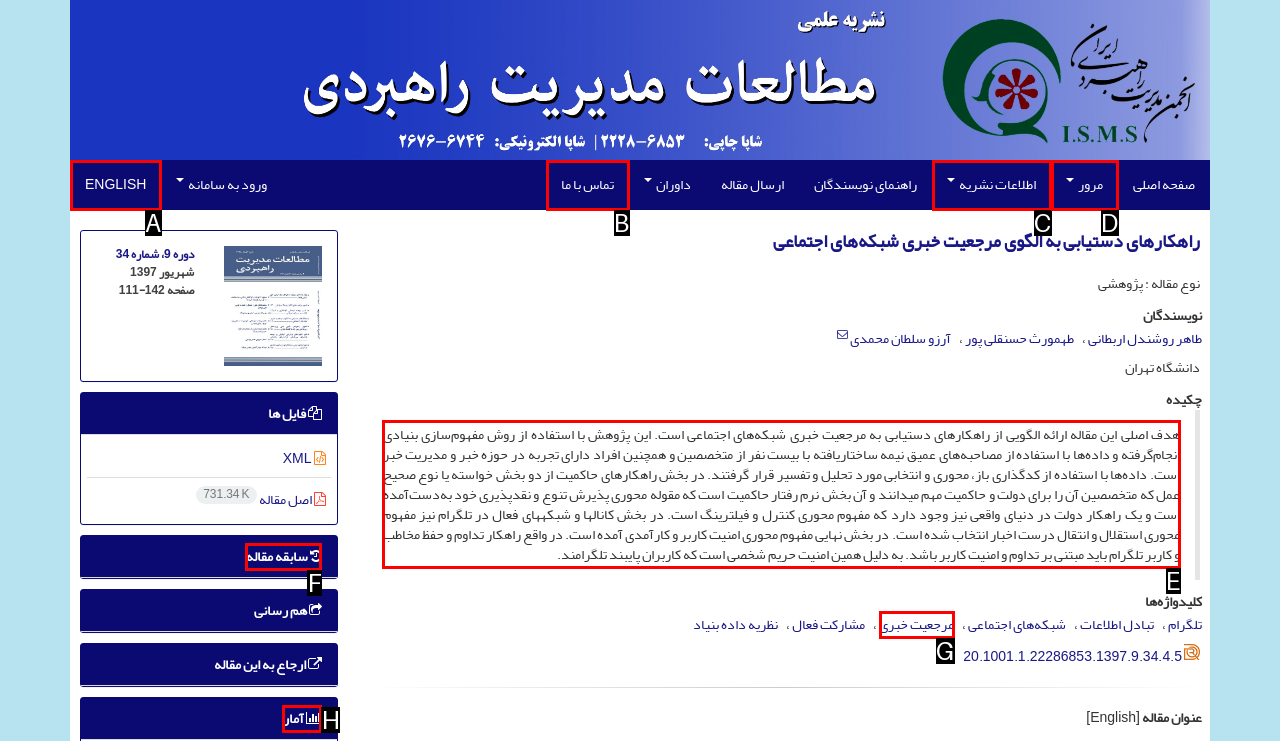What letter corresponds to the UI element to complete this task: Read the article abstract
Answer directly with the letter.

E